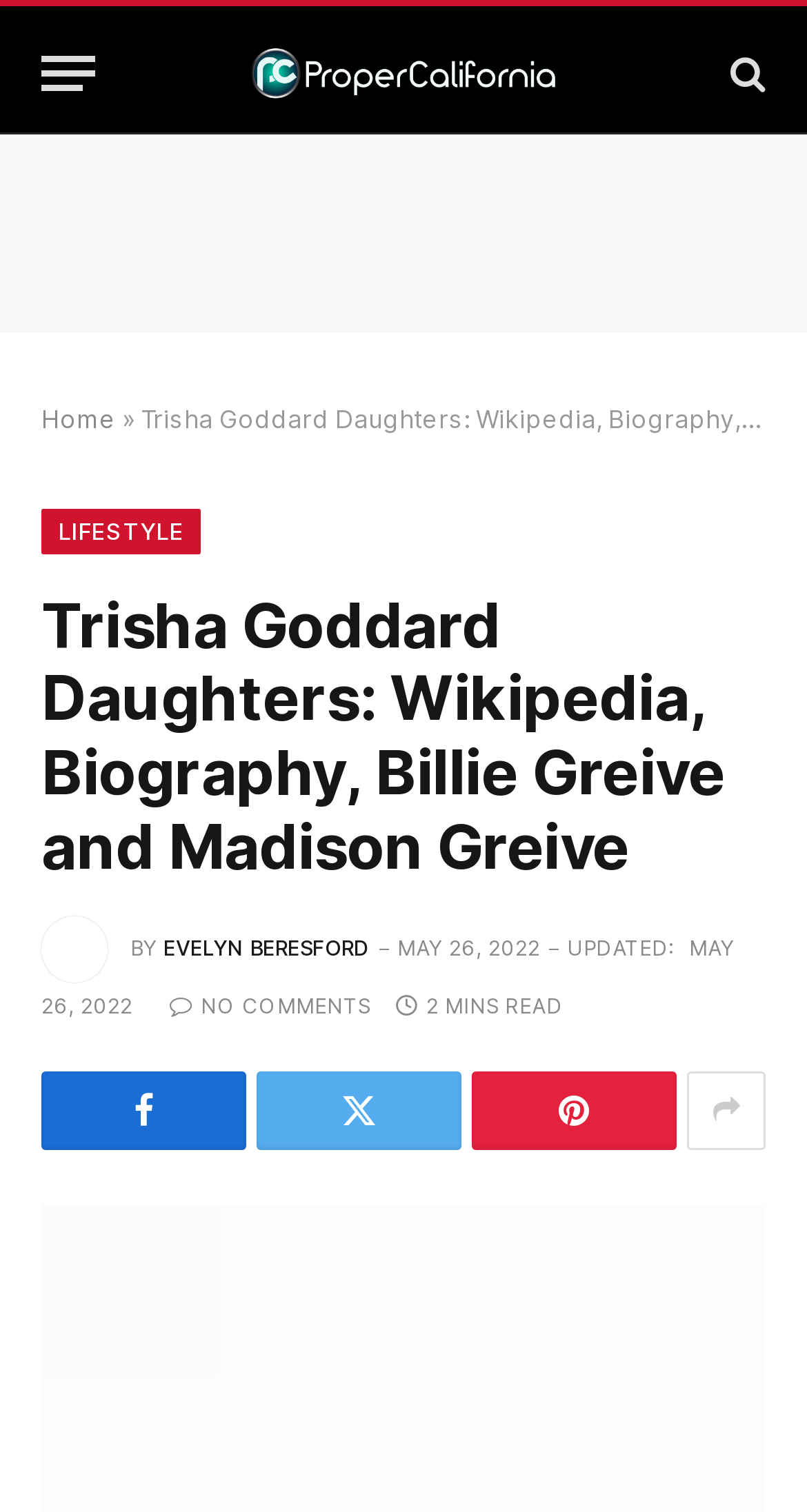Identify the bounding box for the UI element described as: "No Comments". Ensure the coordinates are four float numbers between 0 and 1, formatted as [left, top, right, bottom].

[0.21, 0.657, 0.459, 0.673]